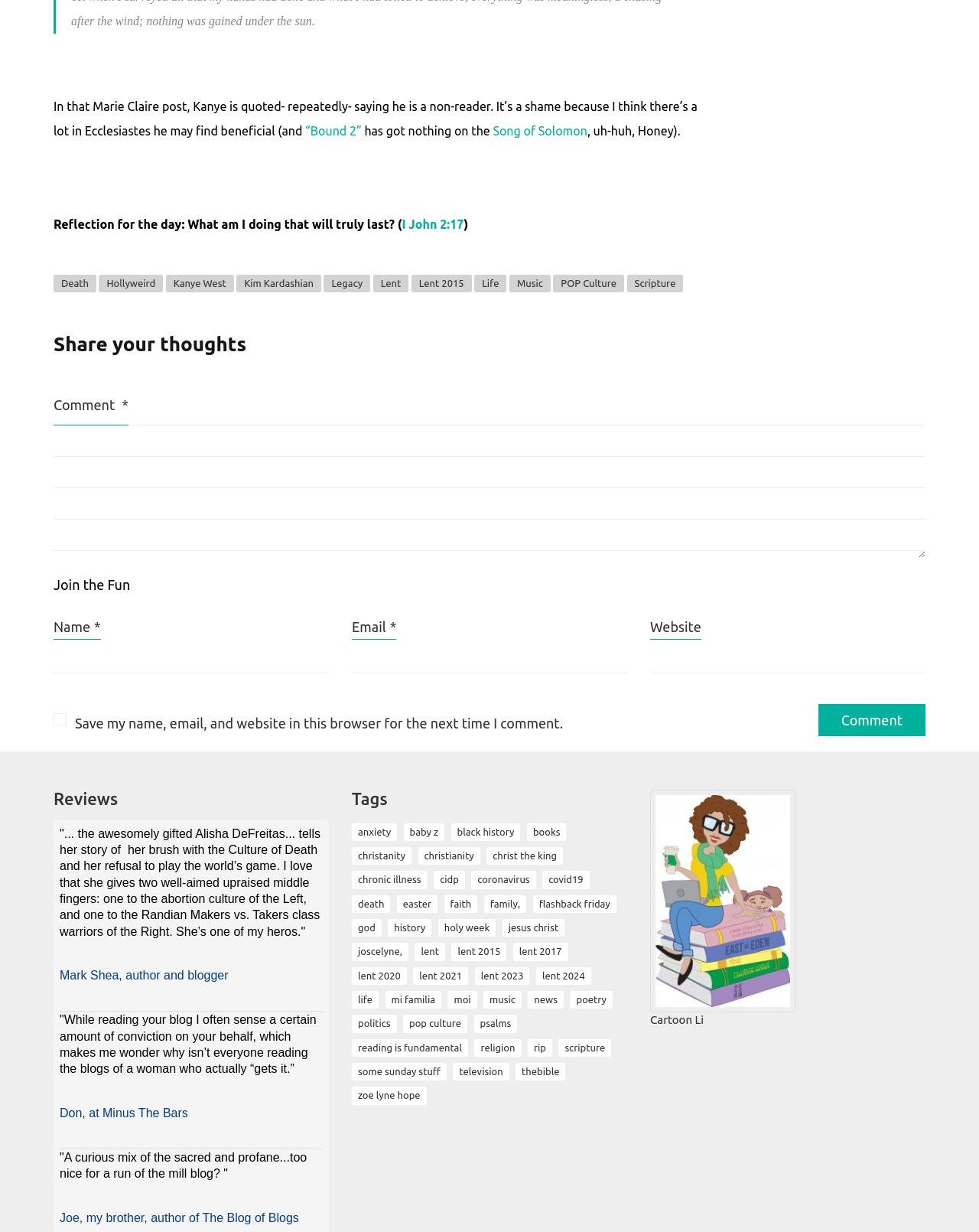Find the bounding box coordinates of the clickable element required to execute the following instruction: "Click the 'Comment' button". Provide the coordinates as four float numbers between 0 and 1, i.e., [left, top, right, bottom].

[0.836, 0.571, 0.945, 0.597]